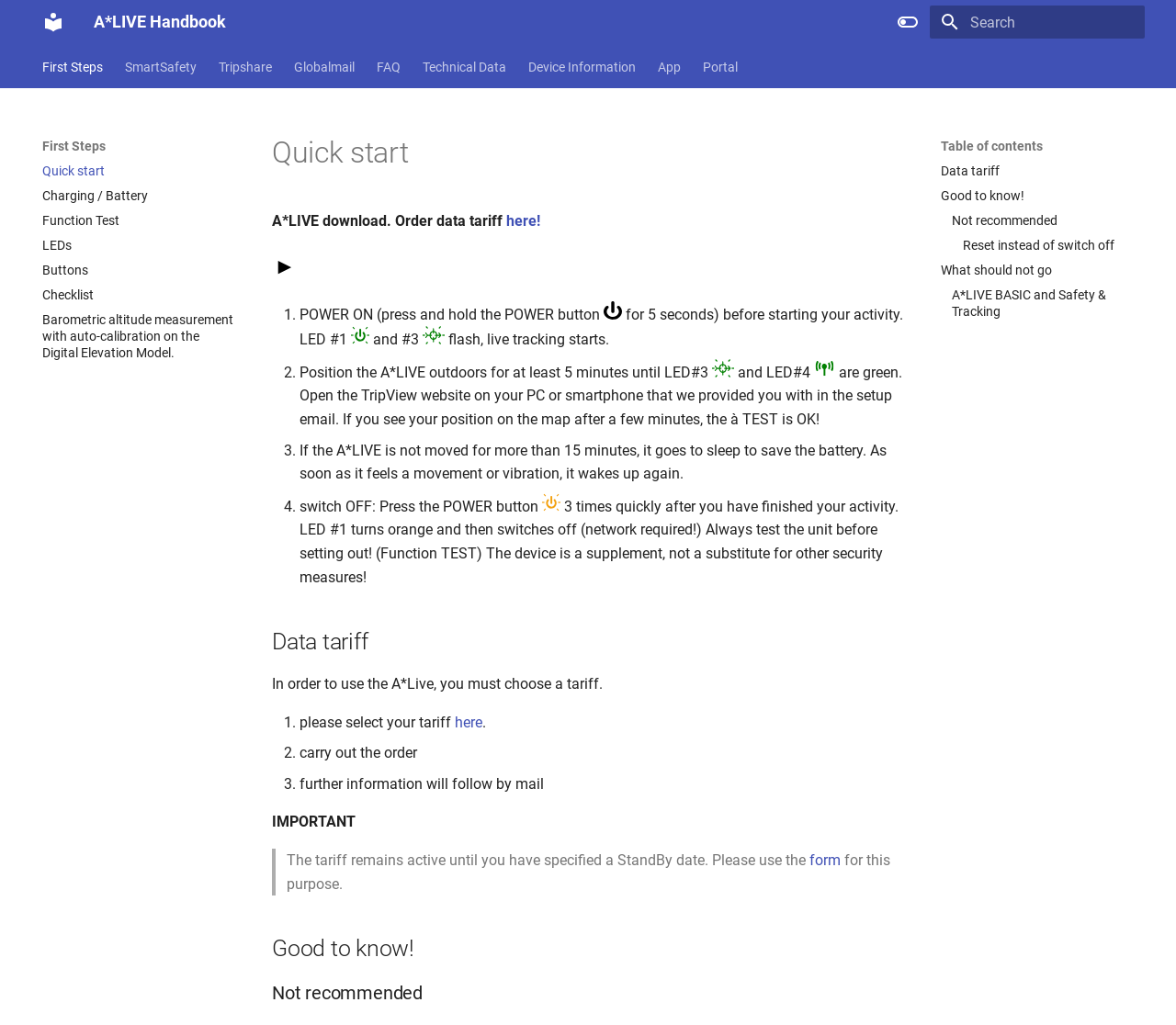Identify the bounding box coordinates necessary to click and complete the given instruction: "Search for something".

[0.791, 0.005, 0.973, 0.038]